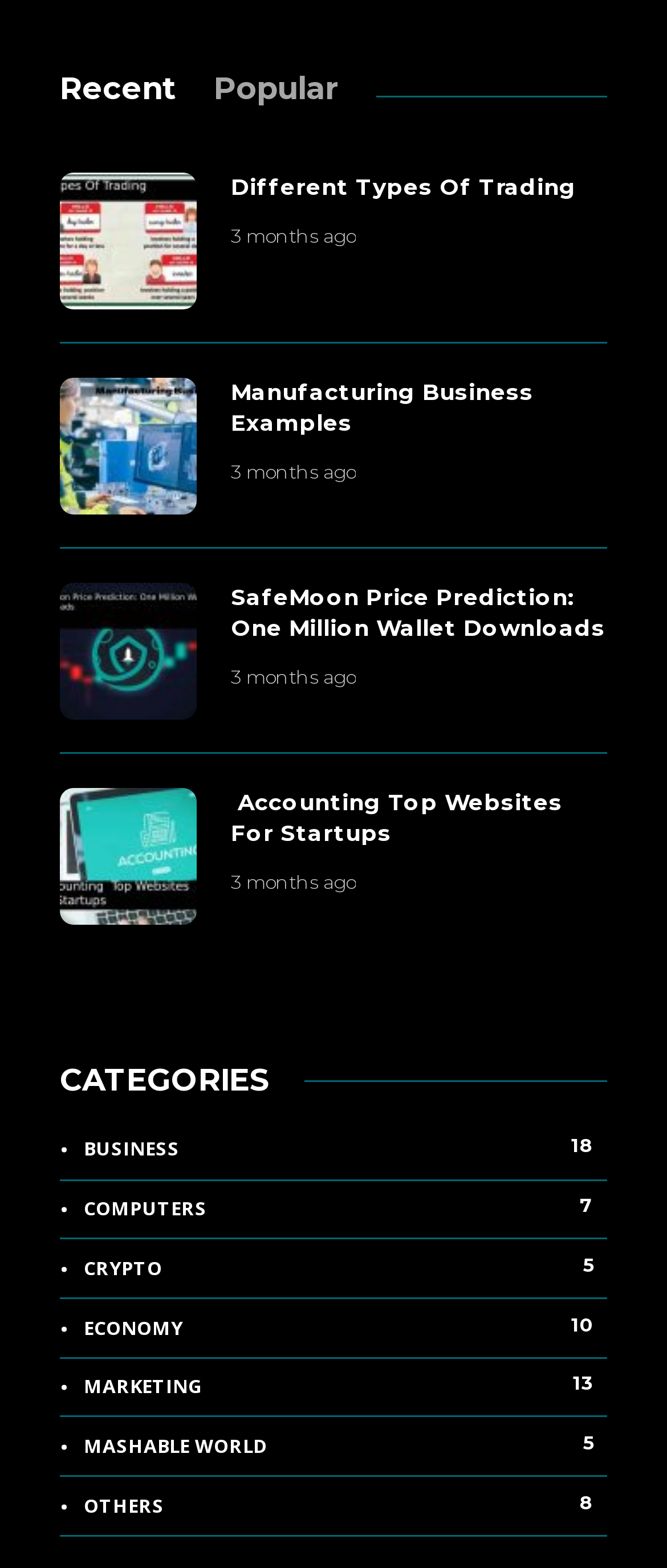Using the given element description, provide the bounding box coordinates (top-left x, top-left y, bottom-right x, bottom-right y) for the corresponding UI element in the screenshot: Manufacturing Business Examples

[0.346, 0.241, 0.91, 0.28]